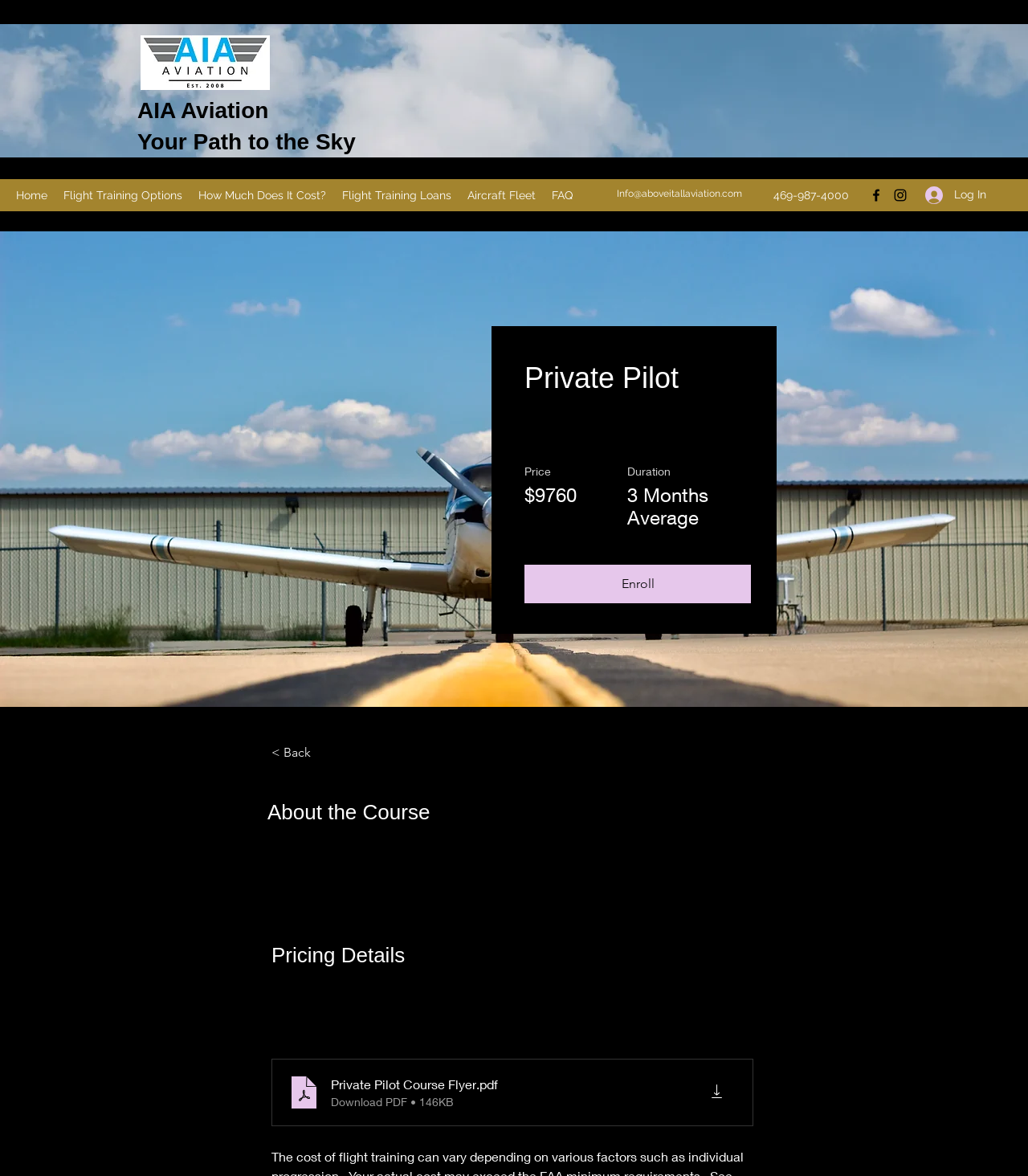Determine the bounding box coordinates of the UI element described by: "How Much Does It Cost?".

[0.185, 0.156, 0.325, 0.176]